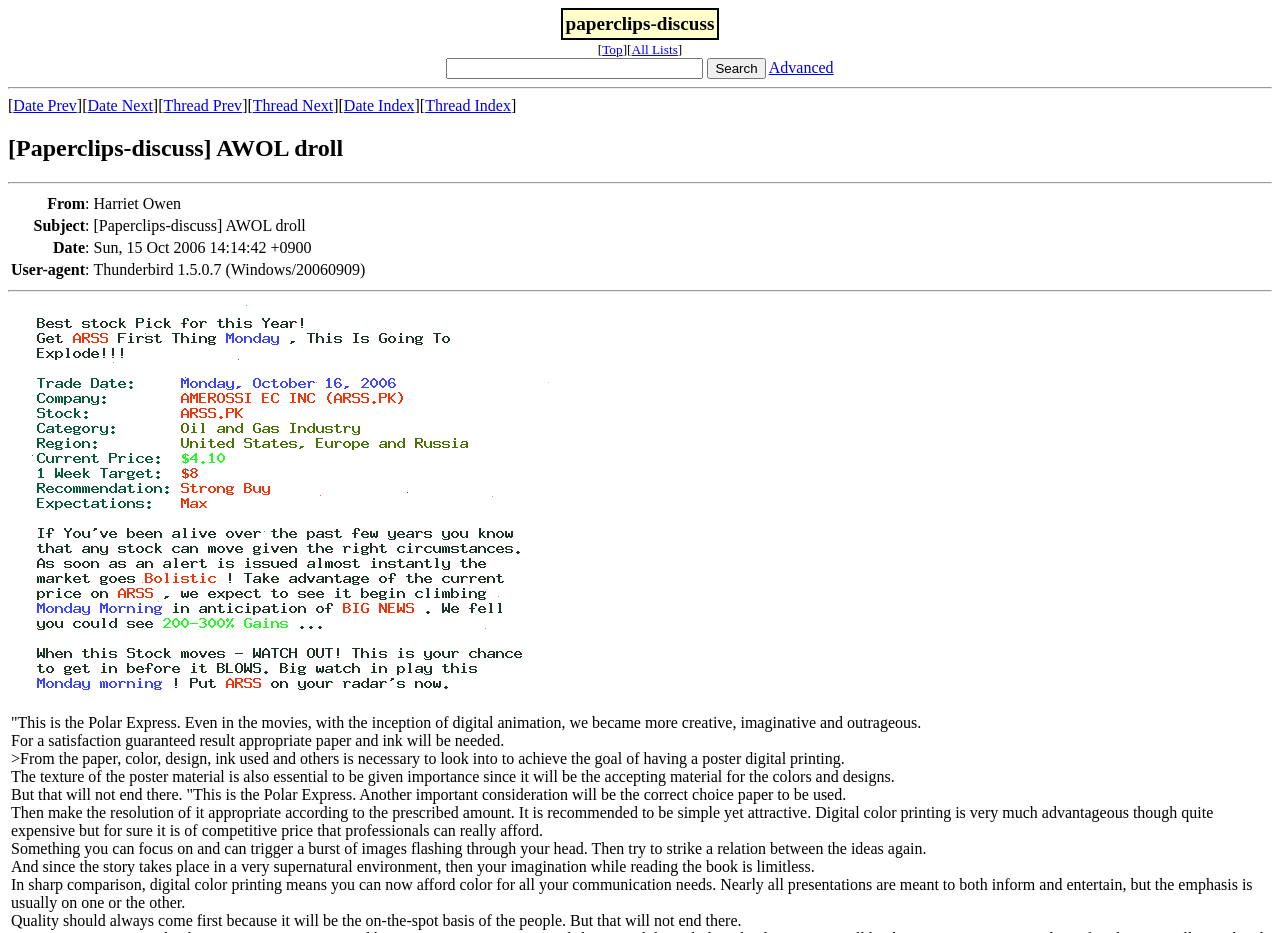Locate the bounding box coordinates of the area where you should click to accomplish the instruction: "Add to wishlist".

None